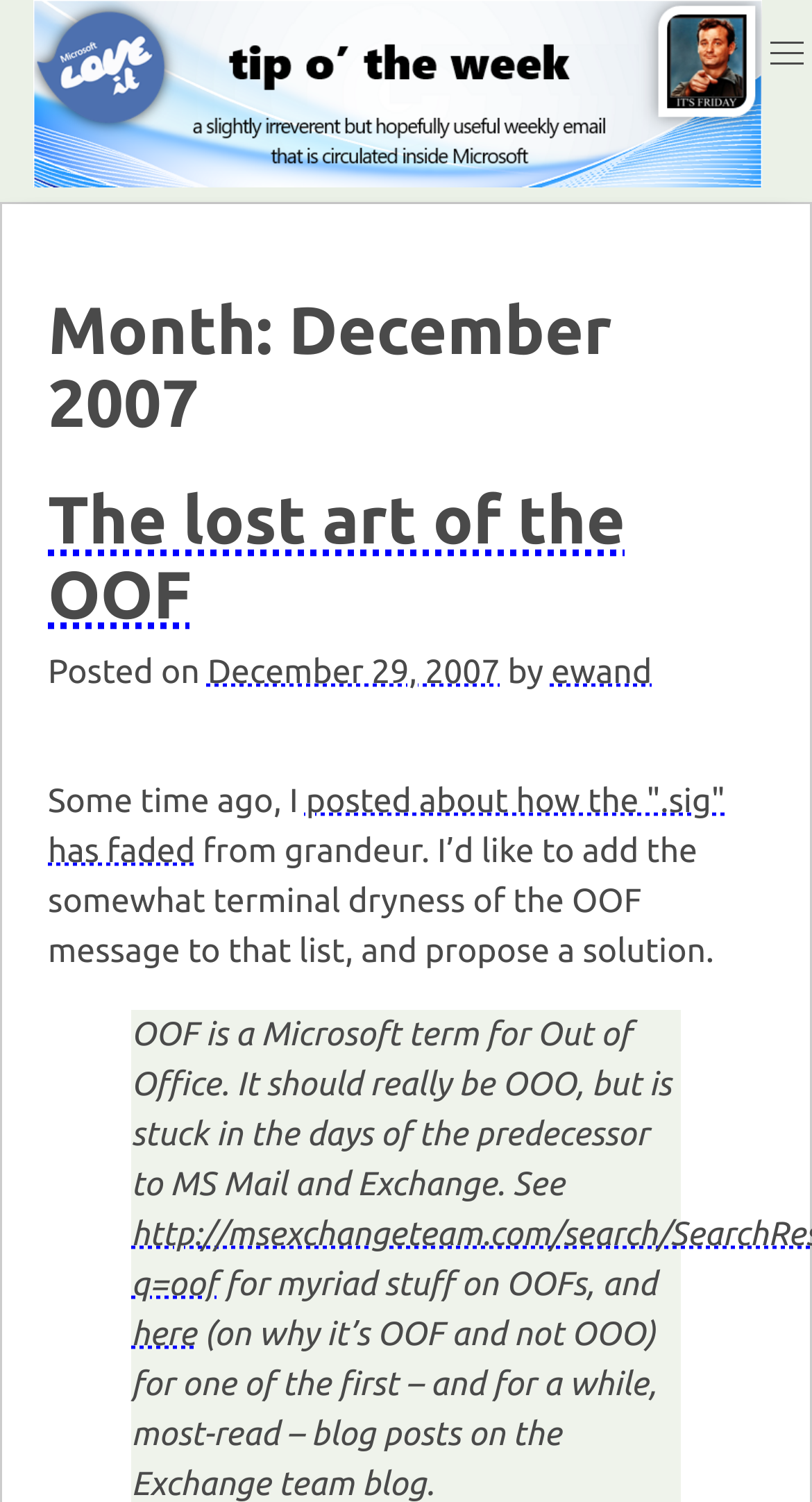Who is the author of the blog post?
Can you provide an in-depth and detailed response to the question?

I found the author's name by looking at the link element with the text 'ewand' which is a child of the HeaderAsNonLandmark element and is preceded by the text 'by'.